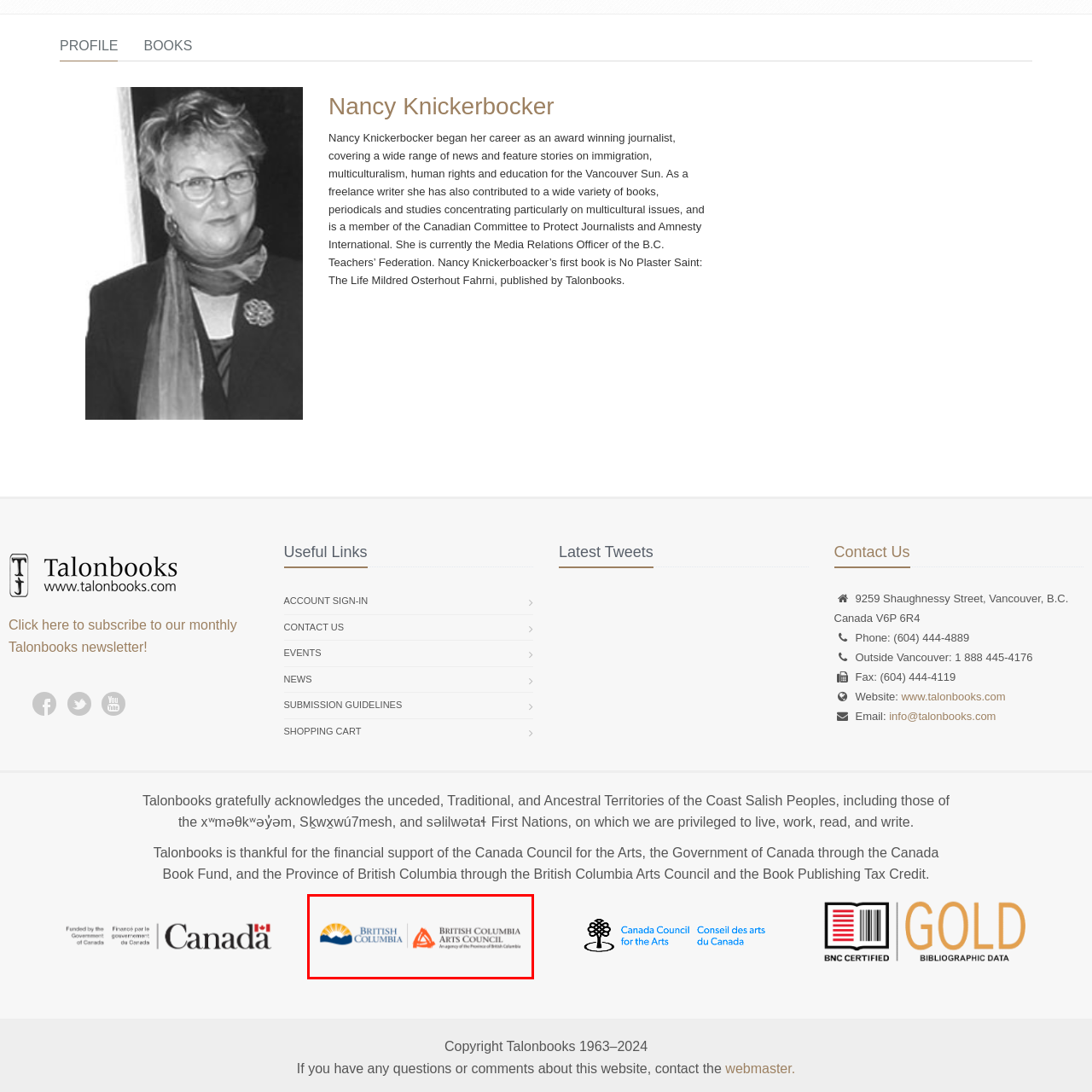Describe in detail what is depicted in the image enclosed by the red lines.

The image features the logos of "British Columbia" and the "British Columbia Arts Council." The left logo, representing British Columbia, showcases a sun rising over mountain peaks, symbolizing vitality and the natural beauty of the province. The right logo depicts the British Columbia Arts Council, which is identified as an agency of the Provincial Government. This partnership emphasizes the province's commitment to supporting the arts and cultural initiatives within British Columbia, highlighting the importance of artistic expression and community engagement in the region.